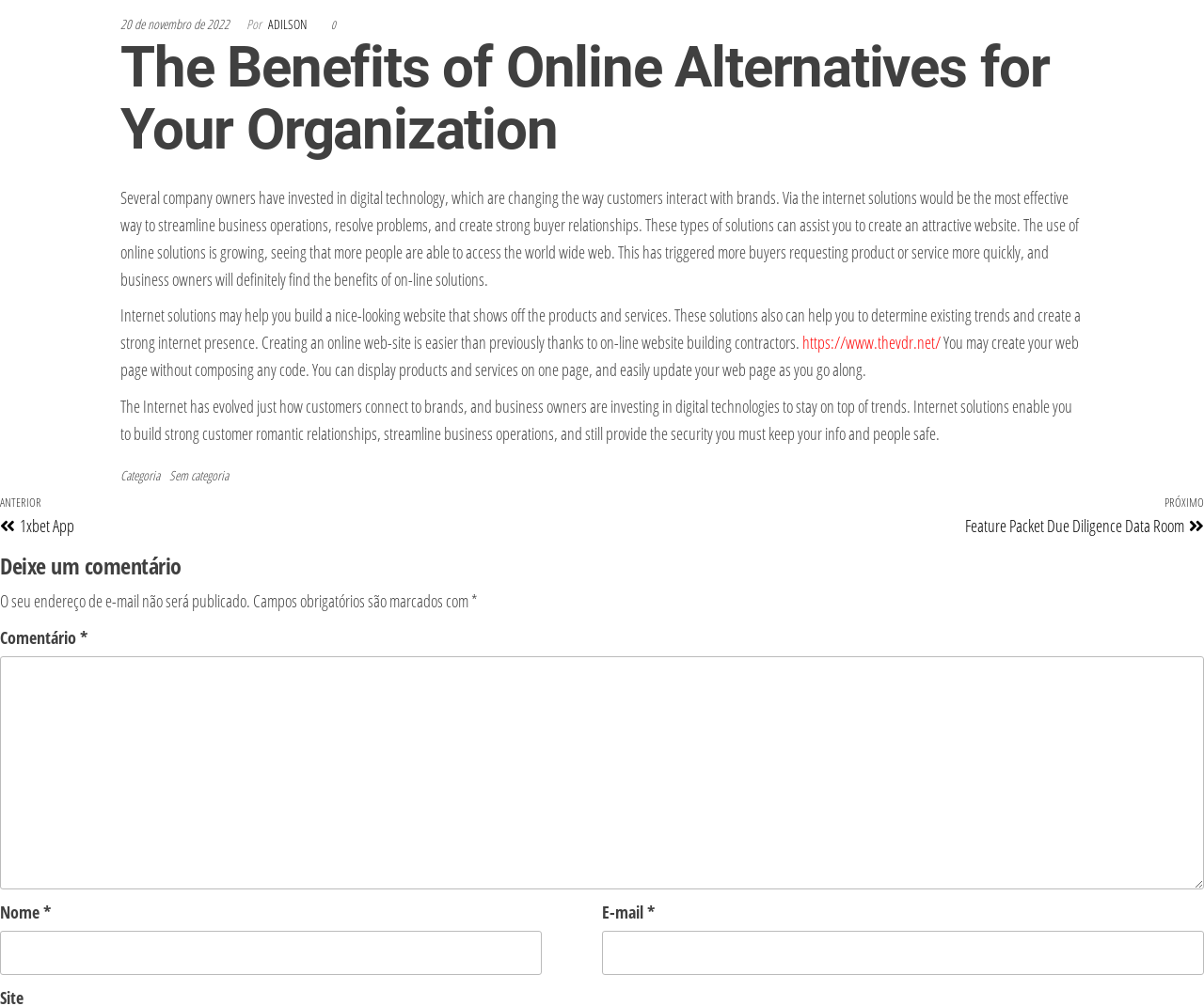Identify the bounding box of the HTML element described here: "Accept all cookies". Provide the coordinates as four float numbers between 0 and 1: [left, top, right, bottom].

None